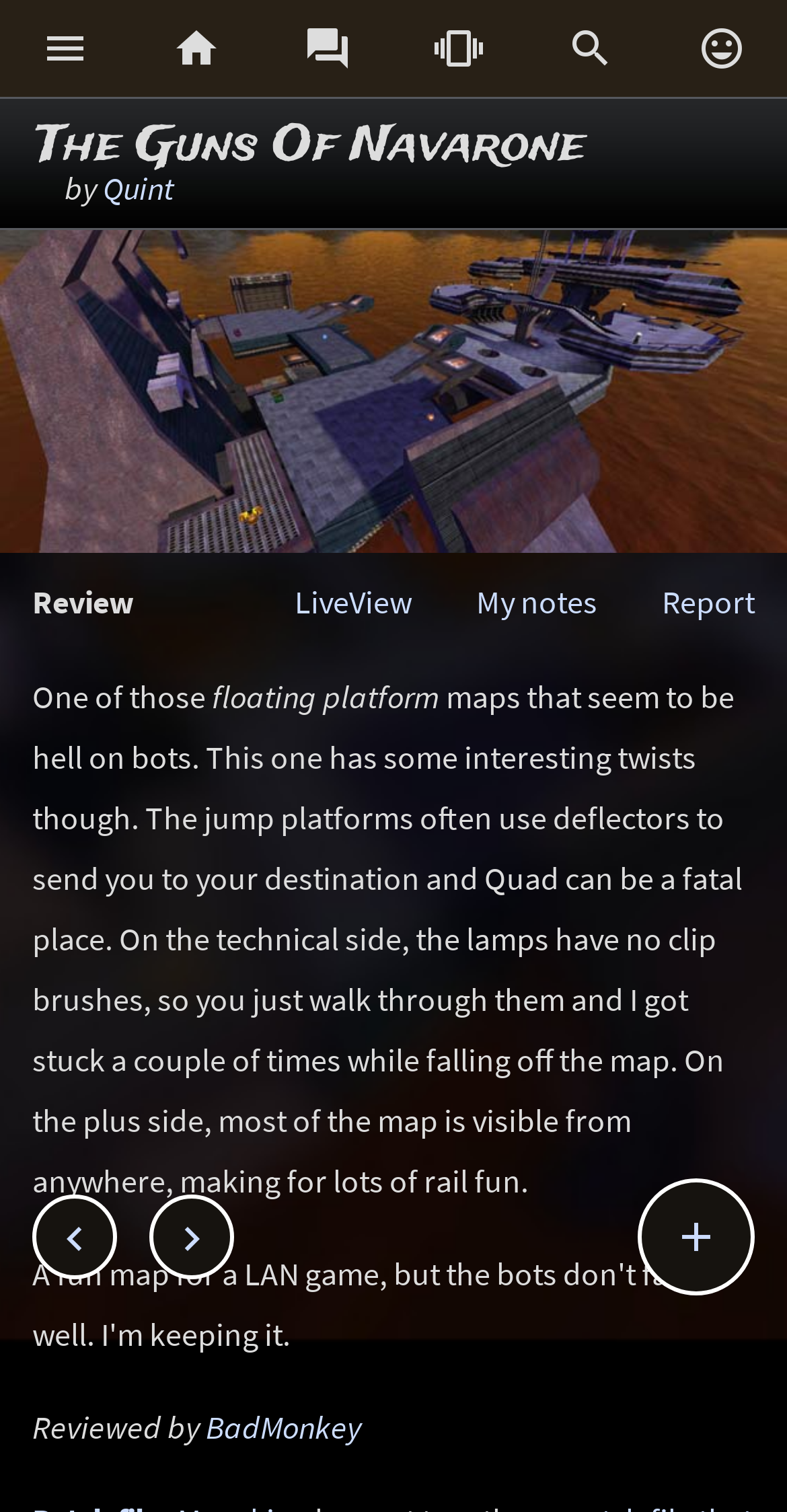Please study the image and answer the question comprehensively:
Who wrote the review?

I found the answer by looking at the text 'Reviewed by' and the link next to it, which says 'BadMonkey'. This suggests that BadMonkey is the author of the review.